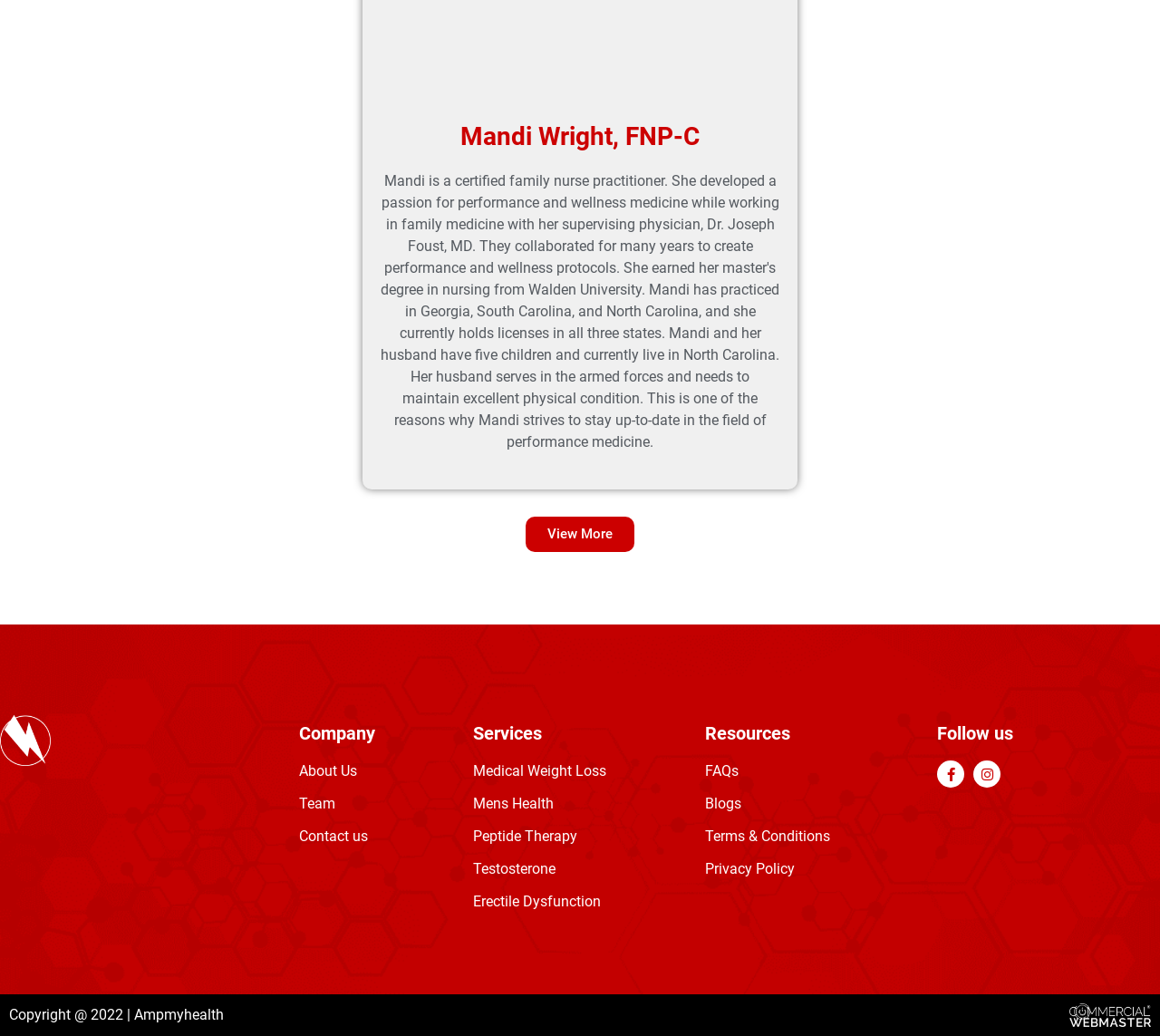Give a concise answer using one word or a phrase to the following question:
What is the last link in the 'Resources' category?

Privacy Policy